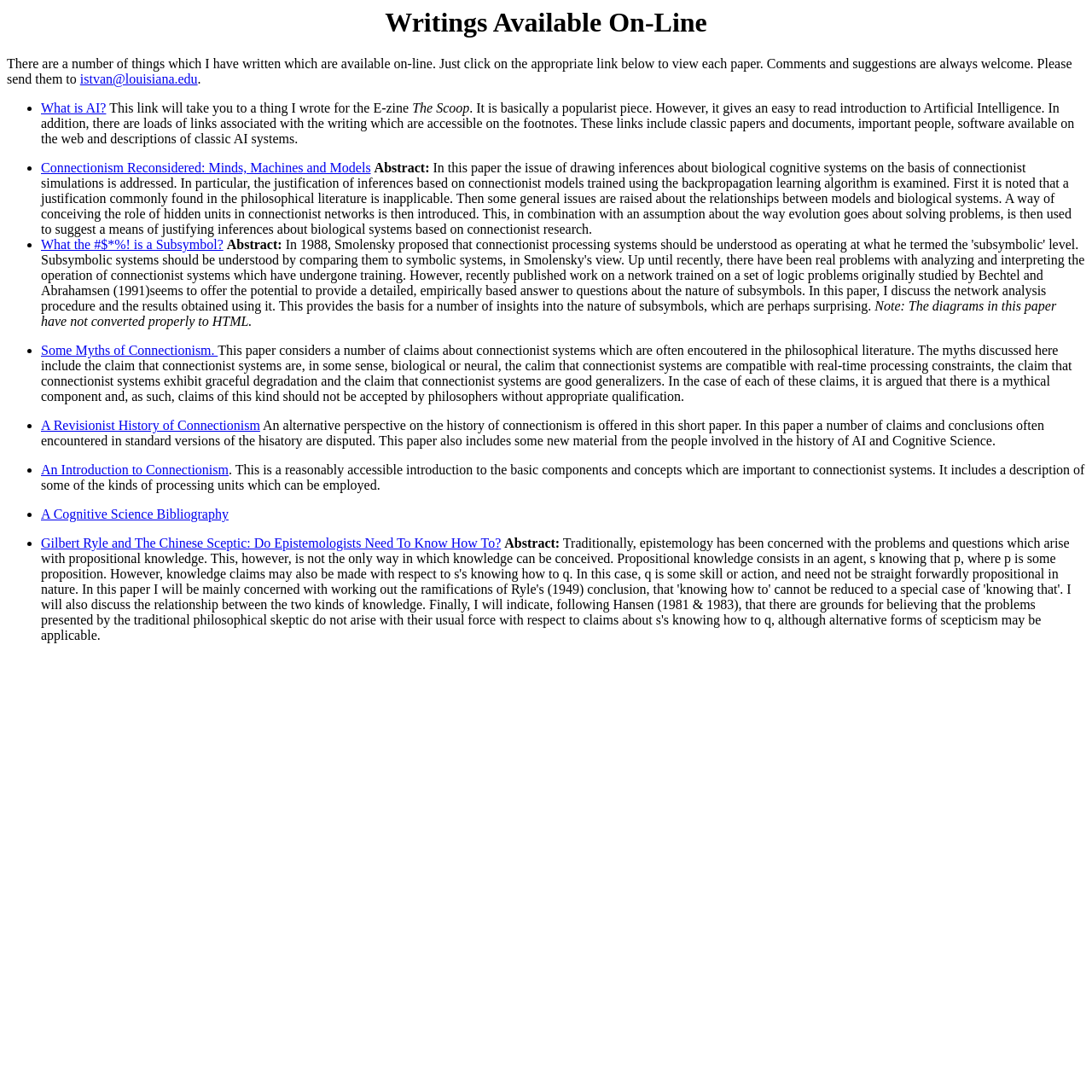Identify and generate the primary title of the webpage.

Writings Available On-Line